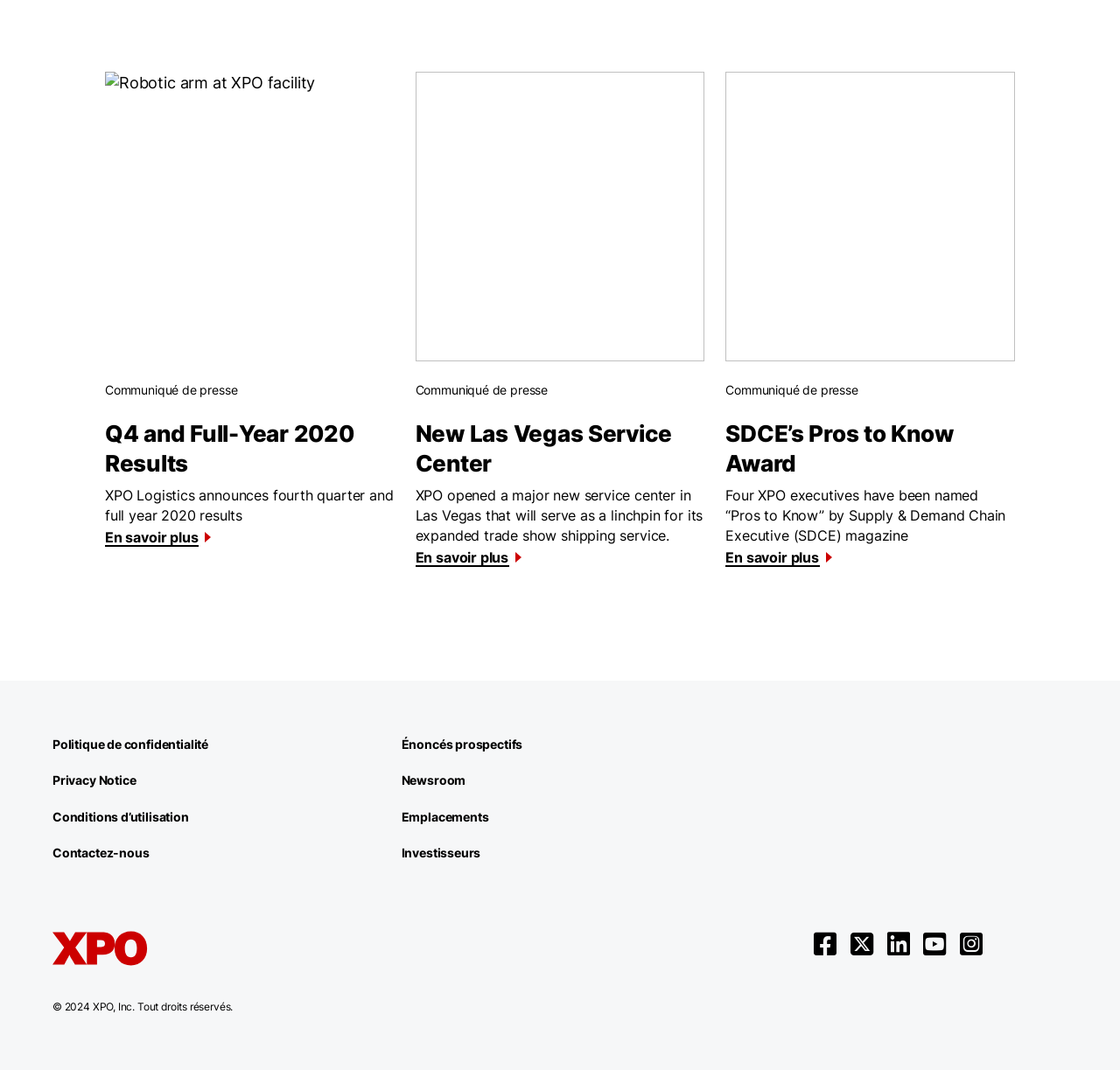Pinpoint the bounding box coordinates for the area that should be clicked to perform the following instruction: "Contact XPO".

[0.047, 0.79, 0.34, 0.805]